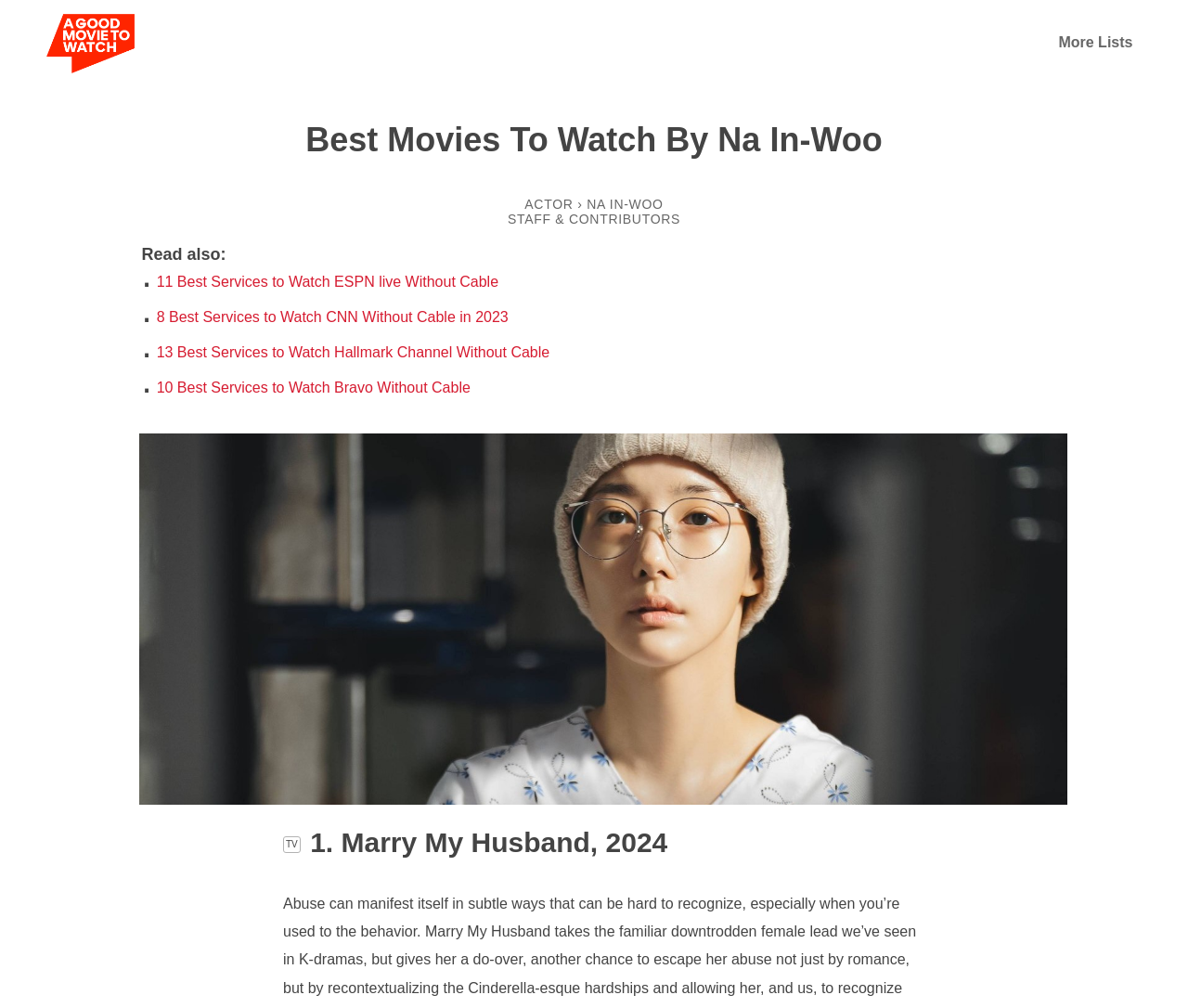Determine the bounding box coordinates of the region I should click to achieve the following instruction: "view more lists". Ensure the bounding box coordinates are four float numbers between 0 and 1, i.e., [left, top, right, bottom].

[0.881, 0.021, 0.964, 0.063]